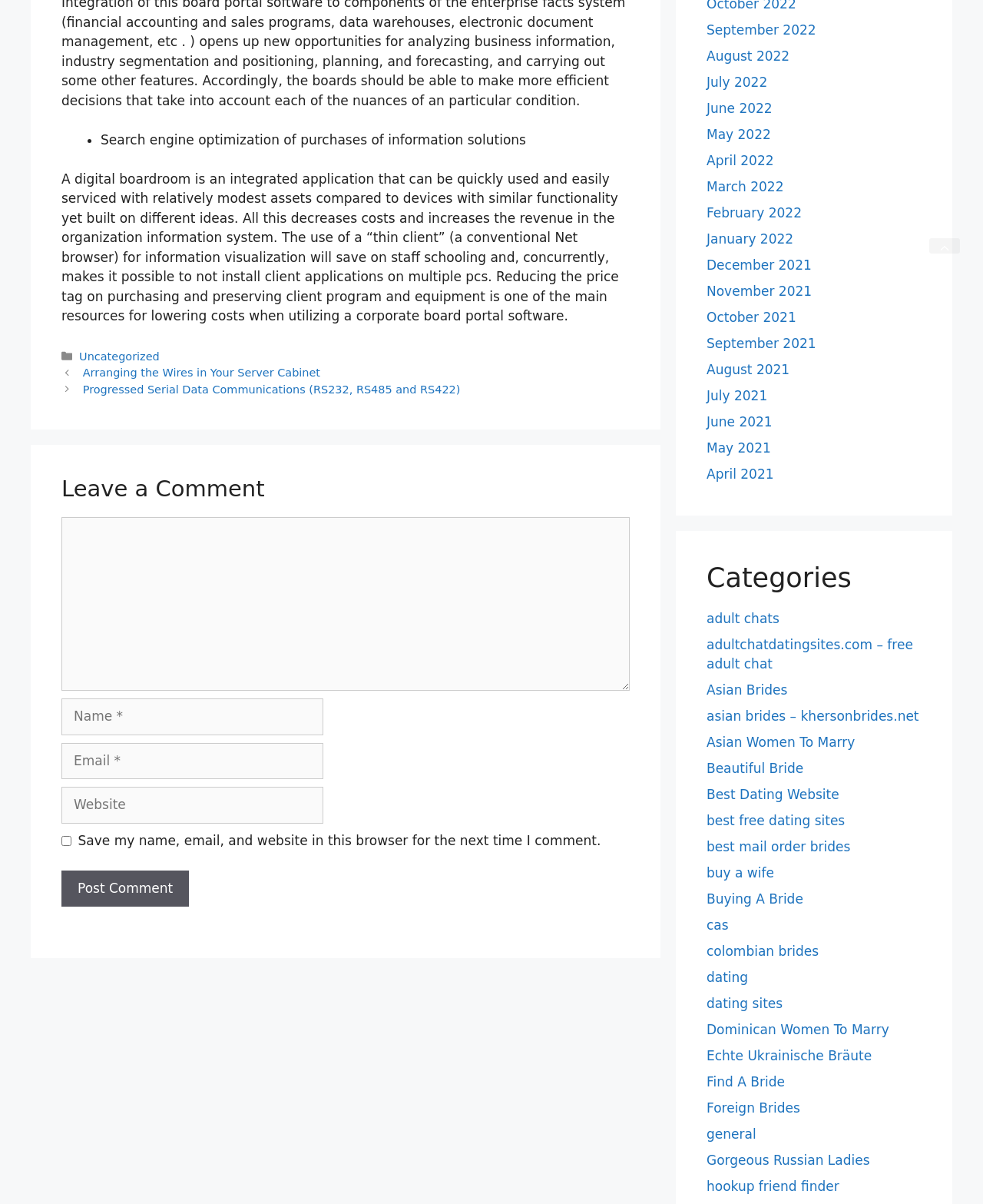Determine the bounding box coordinates of the clickable region to carry out the instruction: "Search for information solutions".

[0.102, 0.11, 0.535, 0.122]